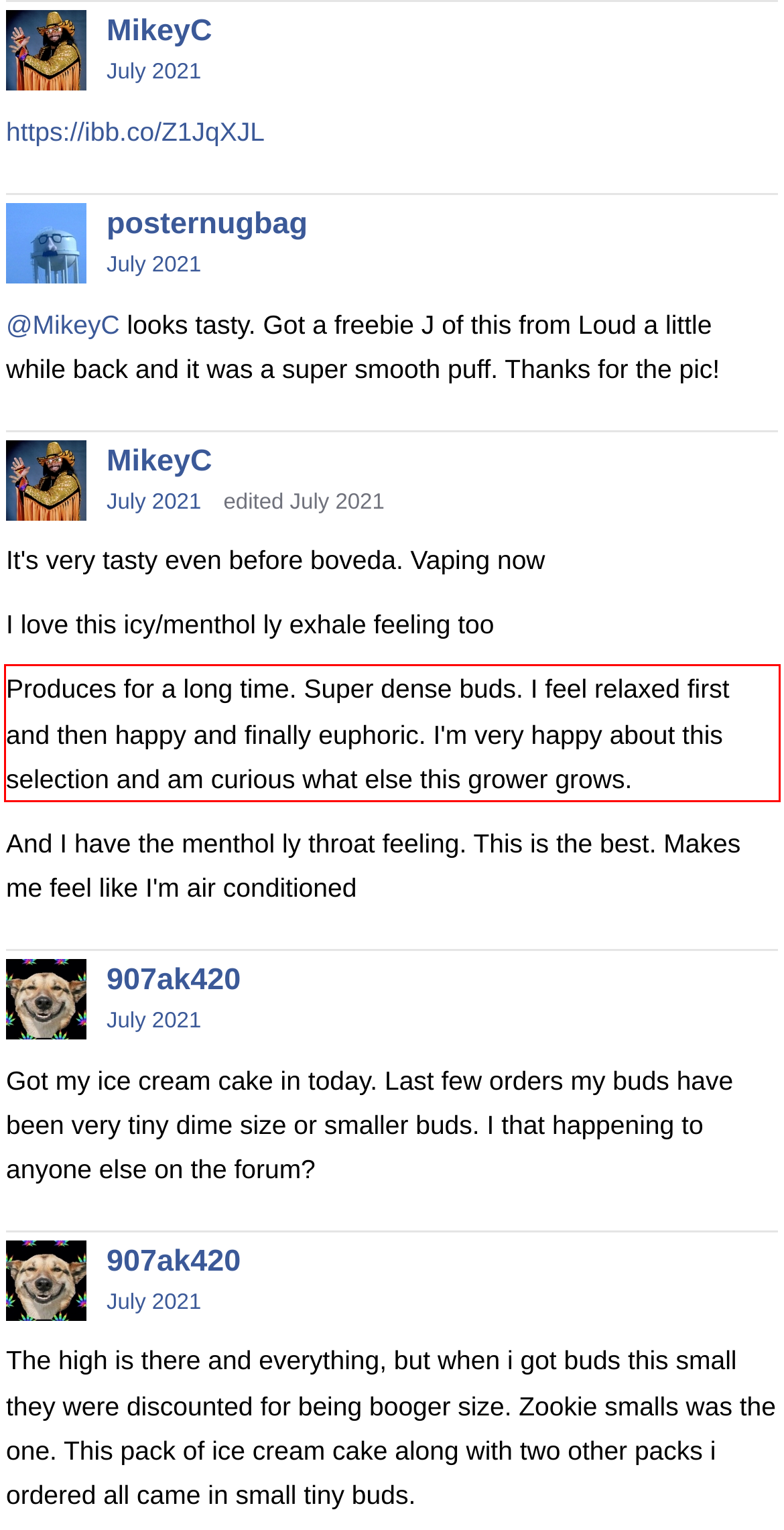You are given a webpage screenshot with a red bounding box around a UI element. Extract and generate the text inside this red bounding box.

Produces for a long time. Super dense buds. I feel relaxed first and then happy and finally euphoric. I'm very happy about this selection and am curious what else this grower grows.